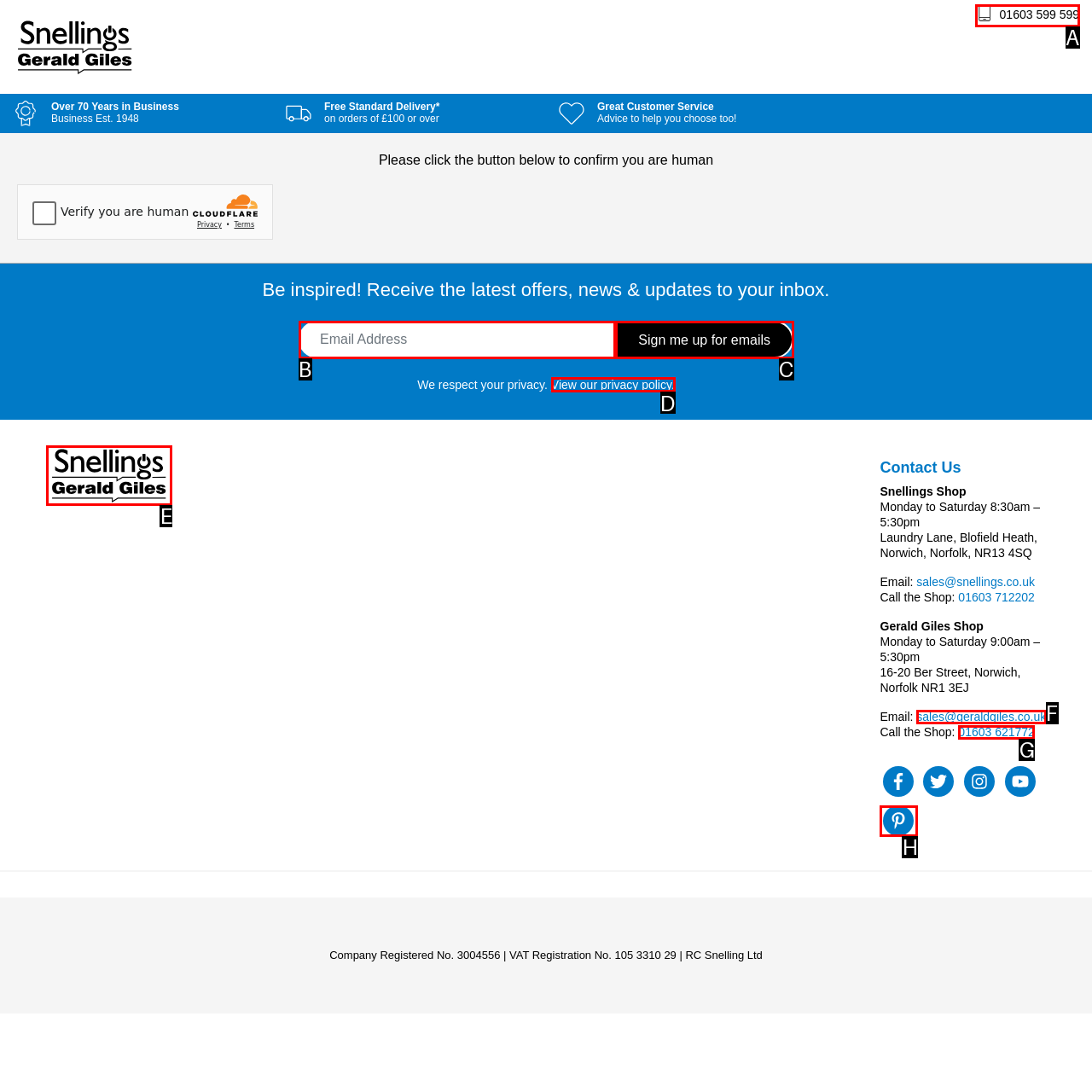Which lettered option should be clicked to achieve the task: View our privacy policy? Choose from the given choices.

D